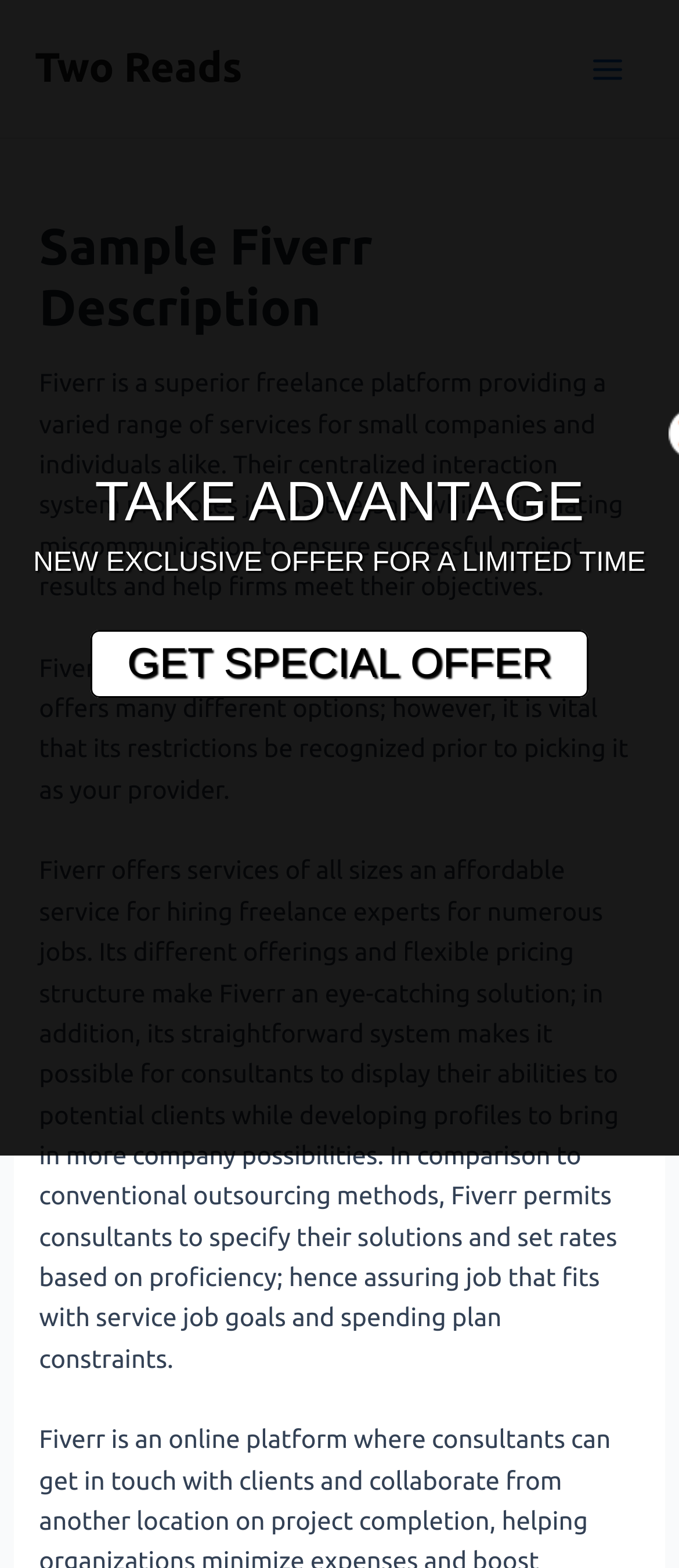What is unique about Fiverr's pricing structure?
From the details in the image, provide a complete and detailed answer to the question.

The webpage states that Fiverr offers many different options and has a flexible pricing structure. This suggests that Fiverr's pricing structure is adaptable and can be tailored to meet the needs of different clients and freelancers.